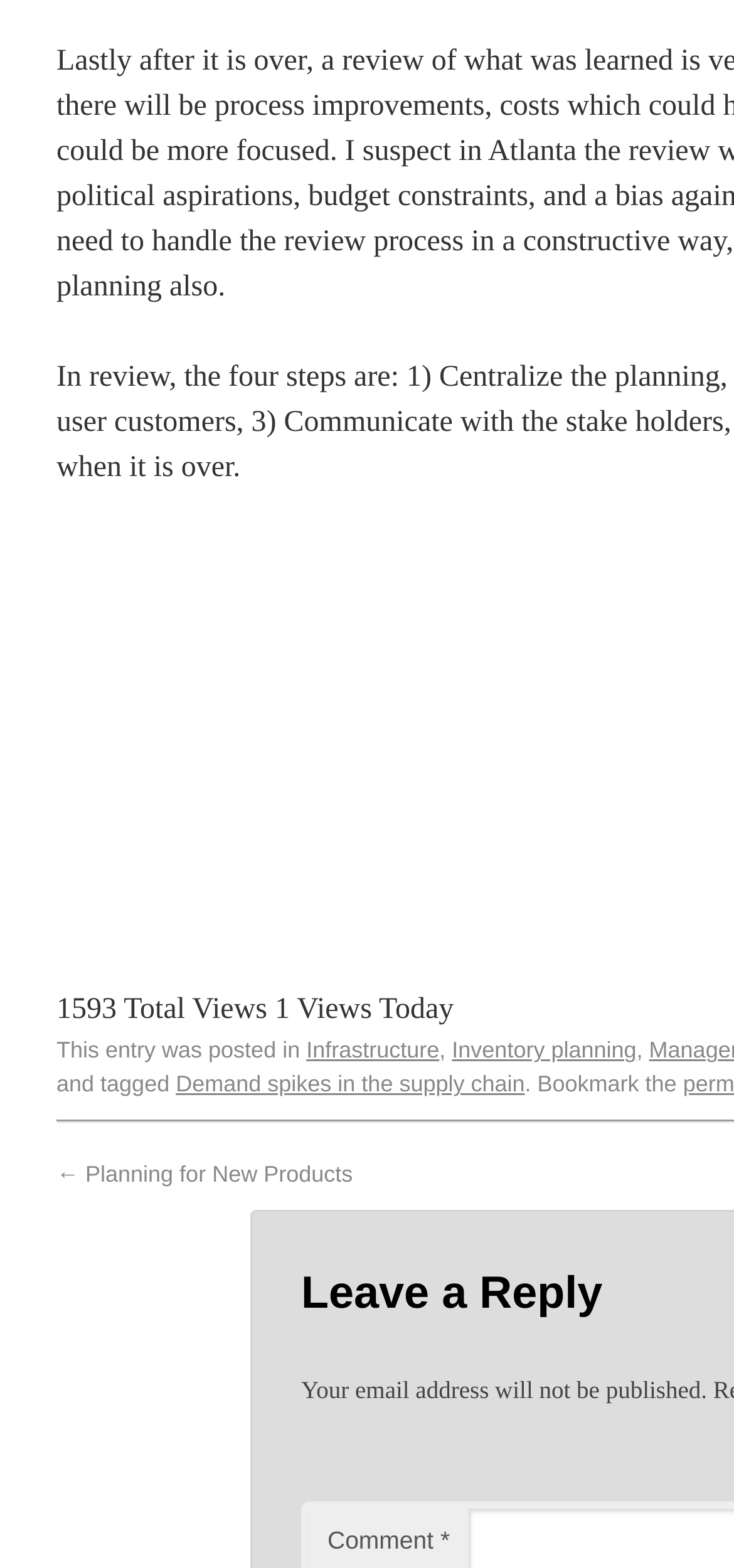Give a one-word or phrase response to the following question: What is the purpose of the text box at the bottom?

To leave a comment